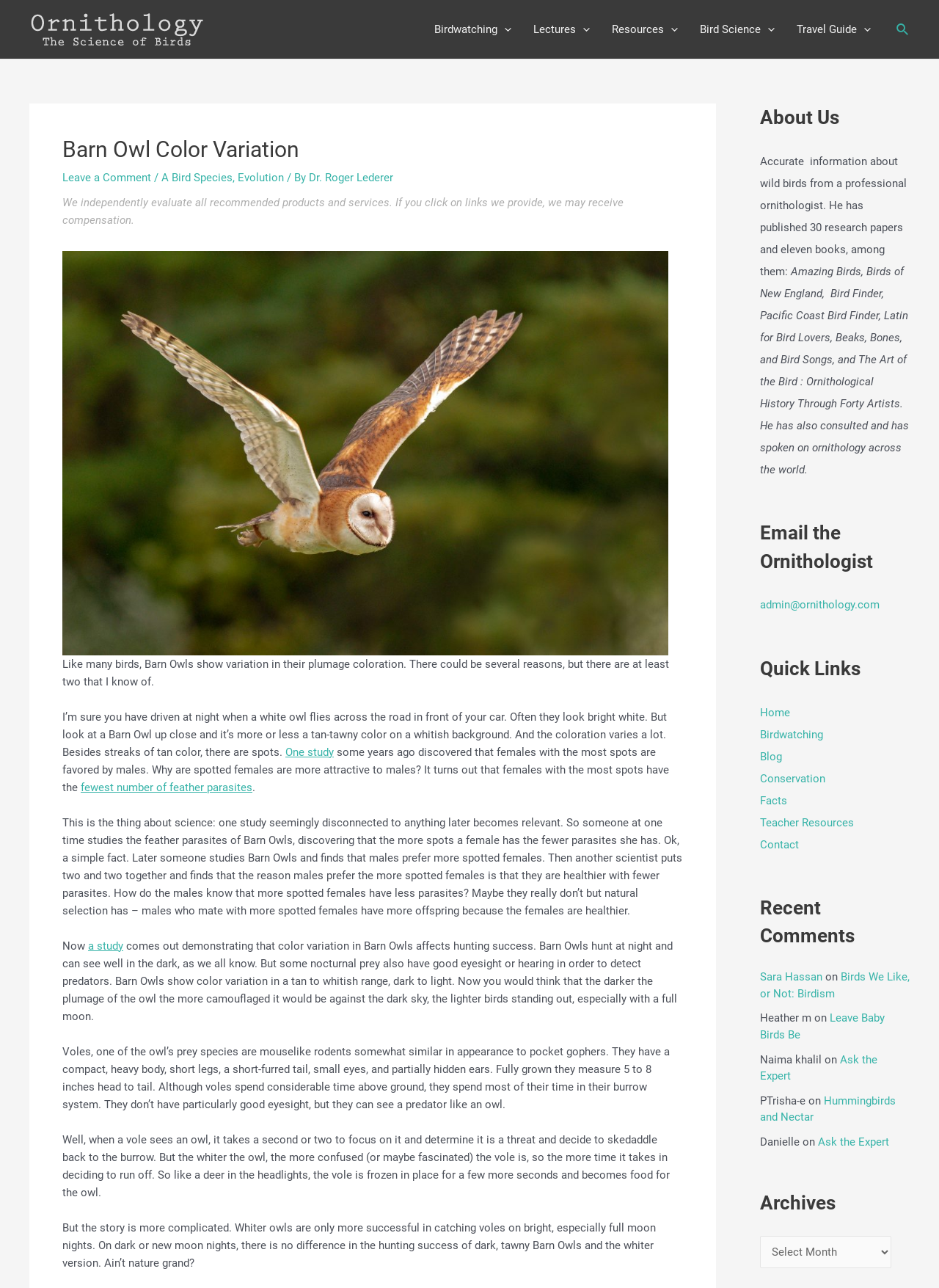Could you provide the bounding box coordinates for the portion of the screen to click to complete this instruction: "Email the ornithologist"?

[0.809, 0.465, 0.937, 0.475]